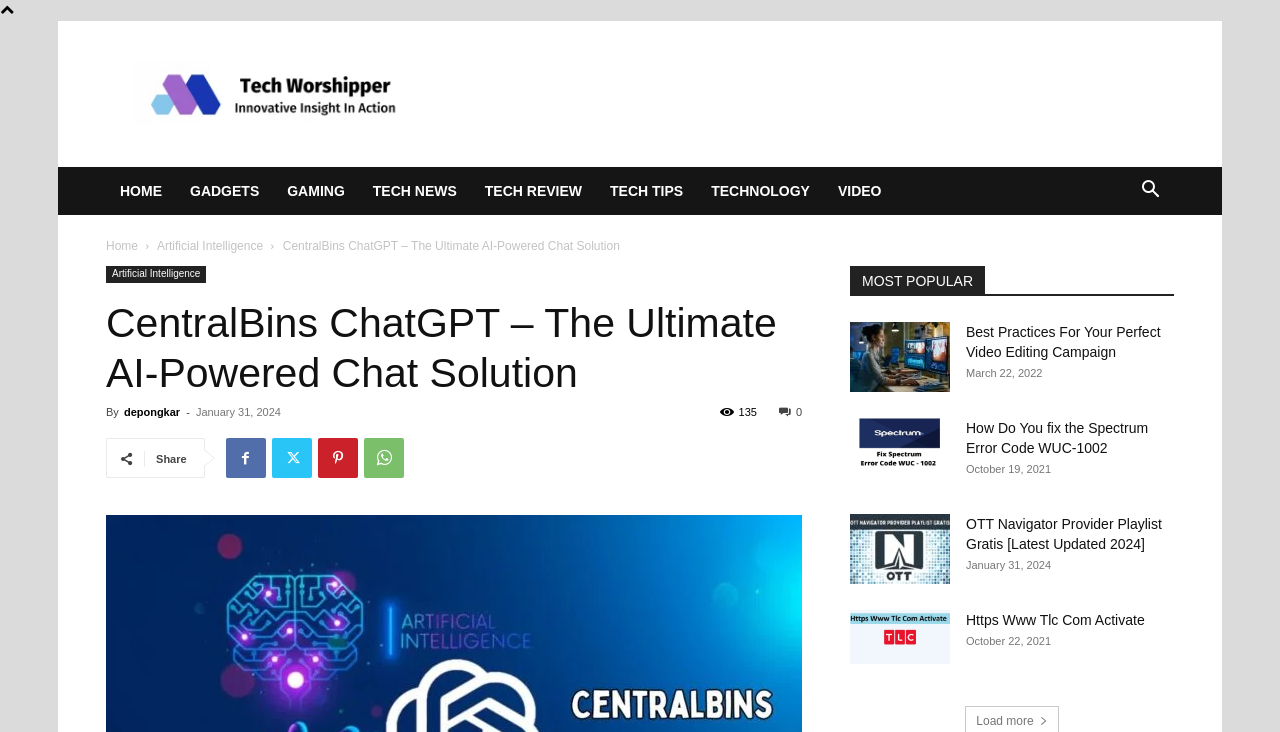Refer to the image and provide an in-depth answer to the question: 
What categories are available in the top navigation menu?

The top navigation menu can be found at the top of the webpage, and it contains links to various categories. These categories are HOME, GADGETS, GAMING, TECH NEWS, TECH REVIEW, TECH TIPS, TECHNOLOGY, and VIDEO. They are represented by link elements with IDs 791 to 798.